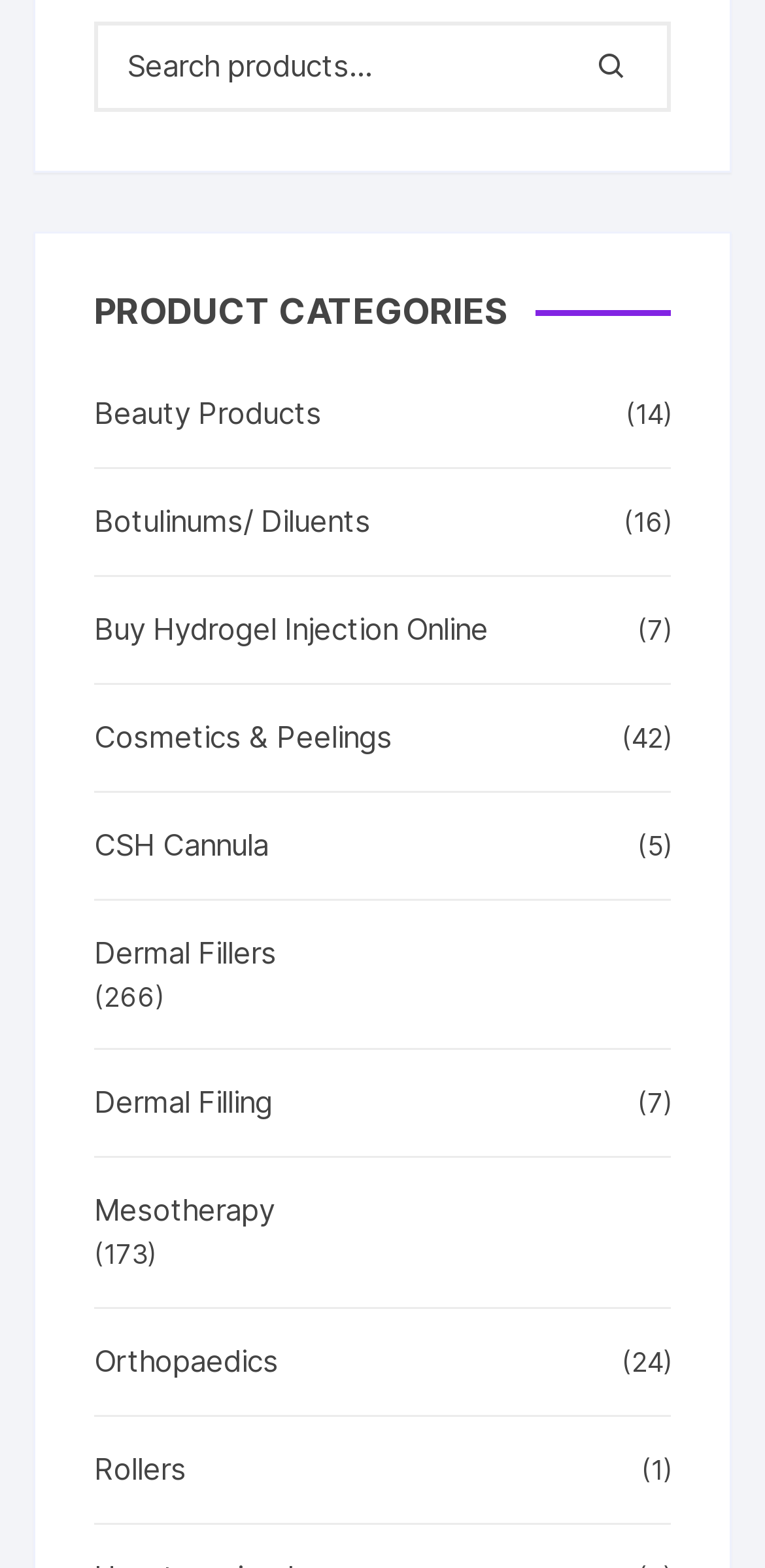Please indicate the bounding box coordinates of the element's region to be clicked to achieve the instruction: "search products". Provide the coordinates as four float numbers between 0 and 1, i.e., [left, top, right, bottom].

[0.123, 0.013, 0.877, 0.071]